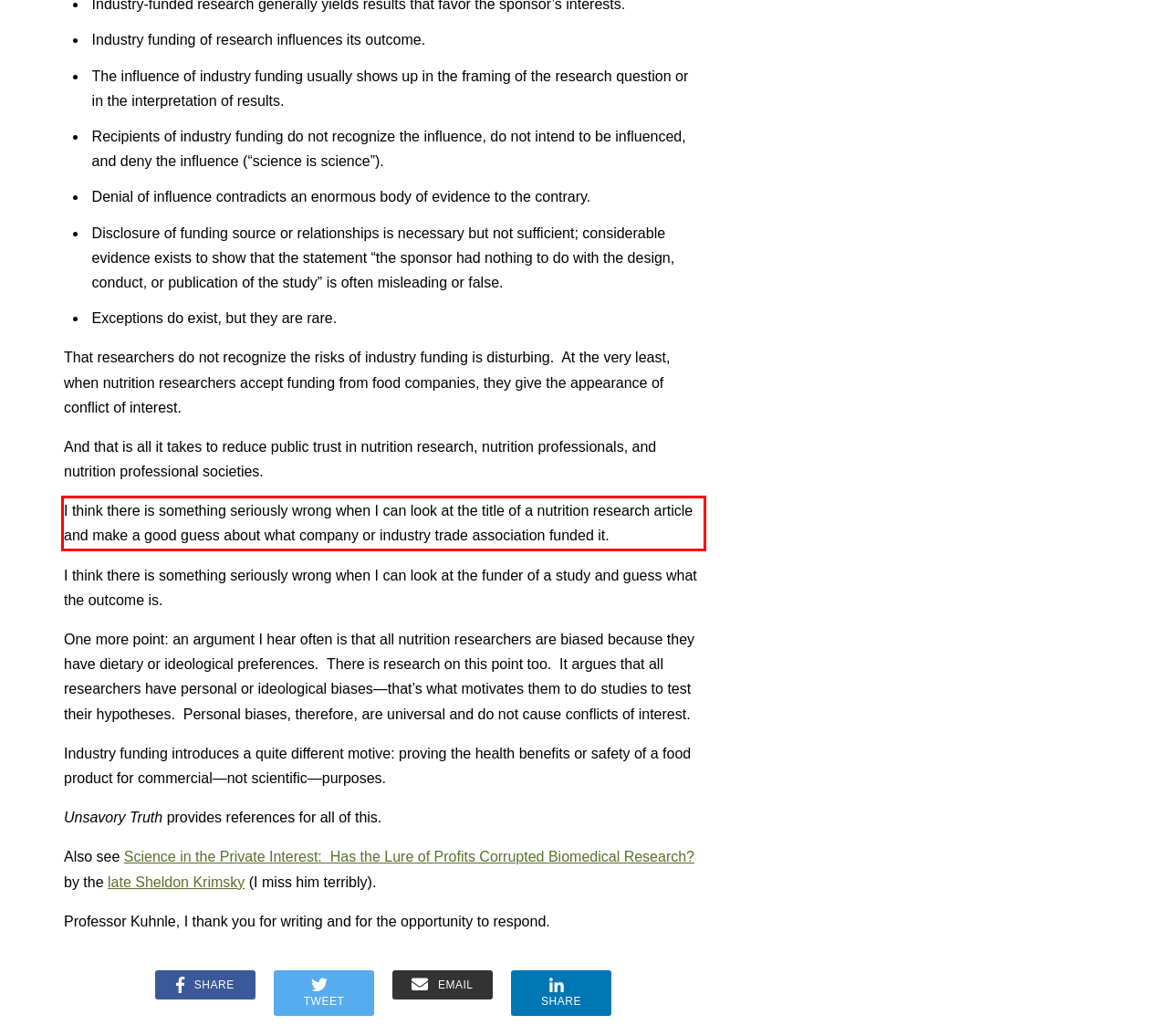Please examine the screenshot of the webpage and read the text present within the red rectangle bounding box.

I think there is something seriously wrong when I can look at the title of a nutrition research article and make a good guess about what company or industry trade association funded it.